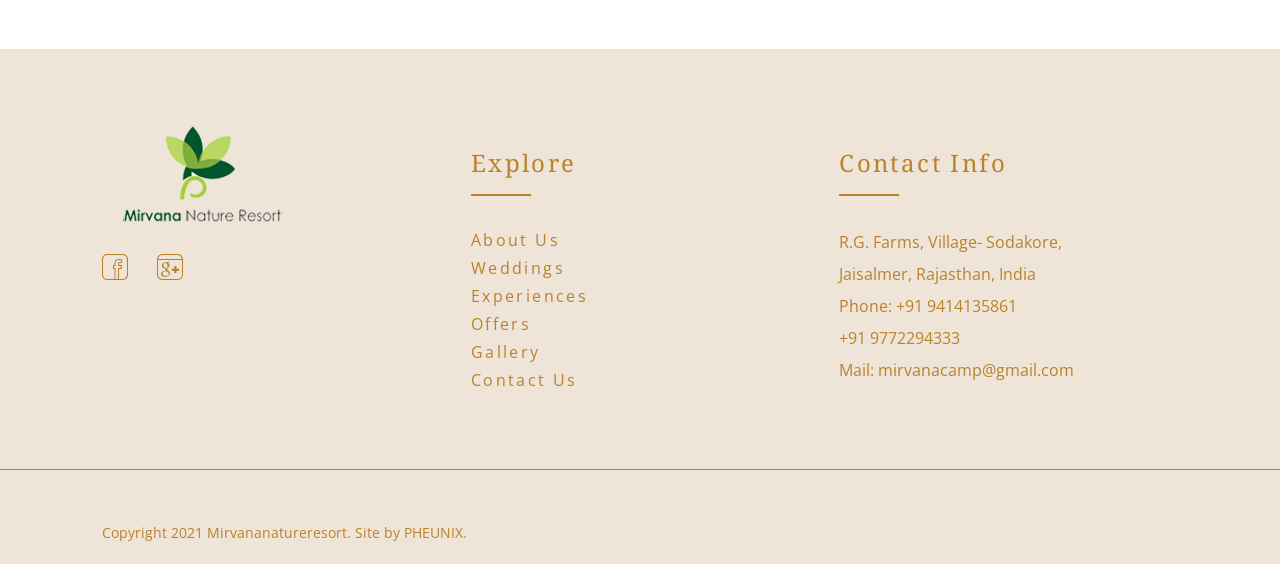Use the details in the image to answer the question thoroughly: 
What is the name of the website developer?

The answer can be found at the bottom of the webpage, where the copyright information is mentioned as 'Copyright 2021 Mirvananatureresort. Site by PHEUNIX'.